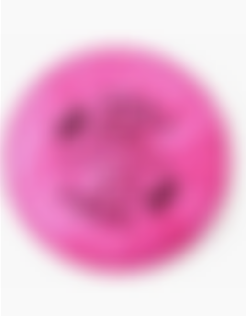What is the brand of the earplug?
Please answer the question with as much detail as possible using the screenshot.

The caption explicitly labels the earplug as '3M 2091 P100 Particulate Filter', indicating that the brand of the earplug is 3M.